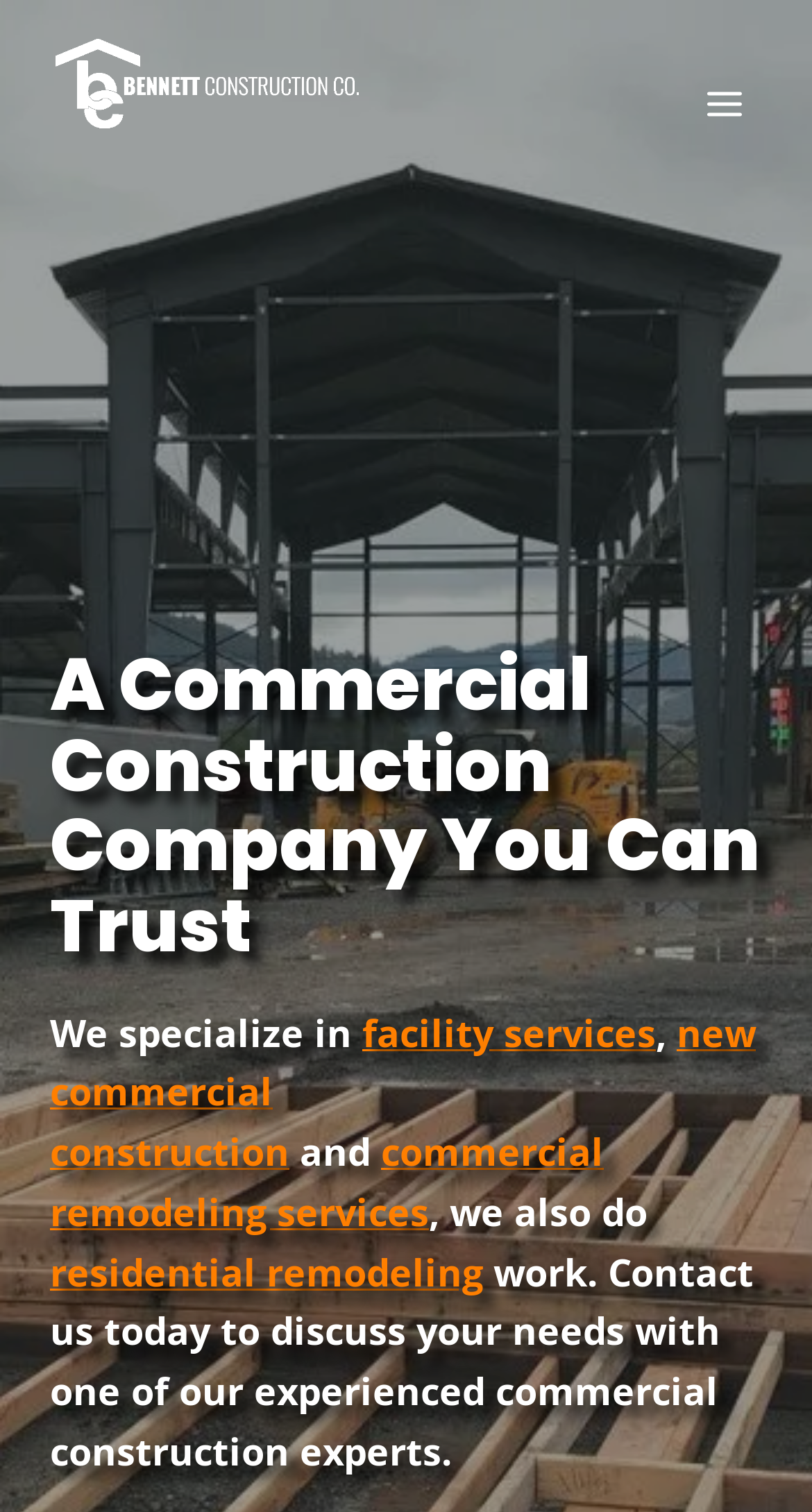Using the description "residential remodeling", predict the bounding box of the relevant HTML element.

[0.062, 0.824, 0.595, 0.857]